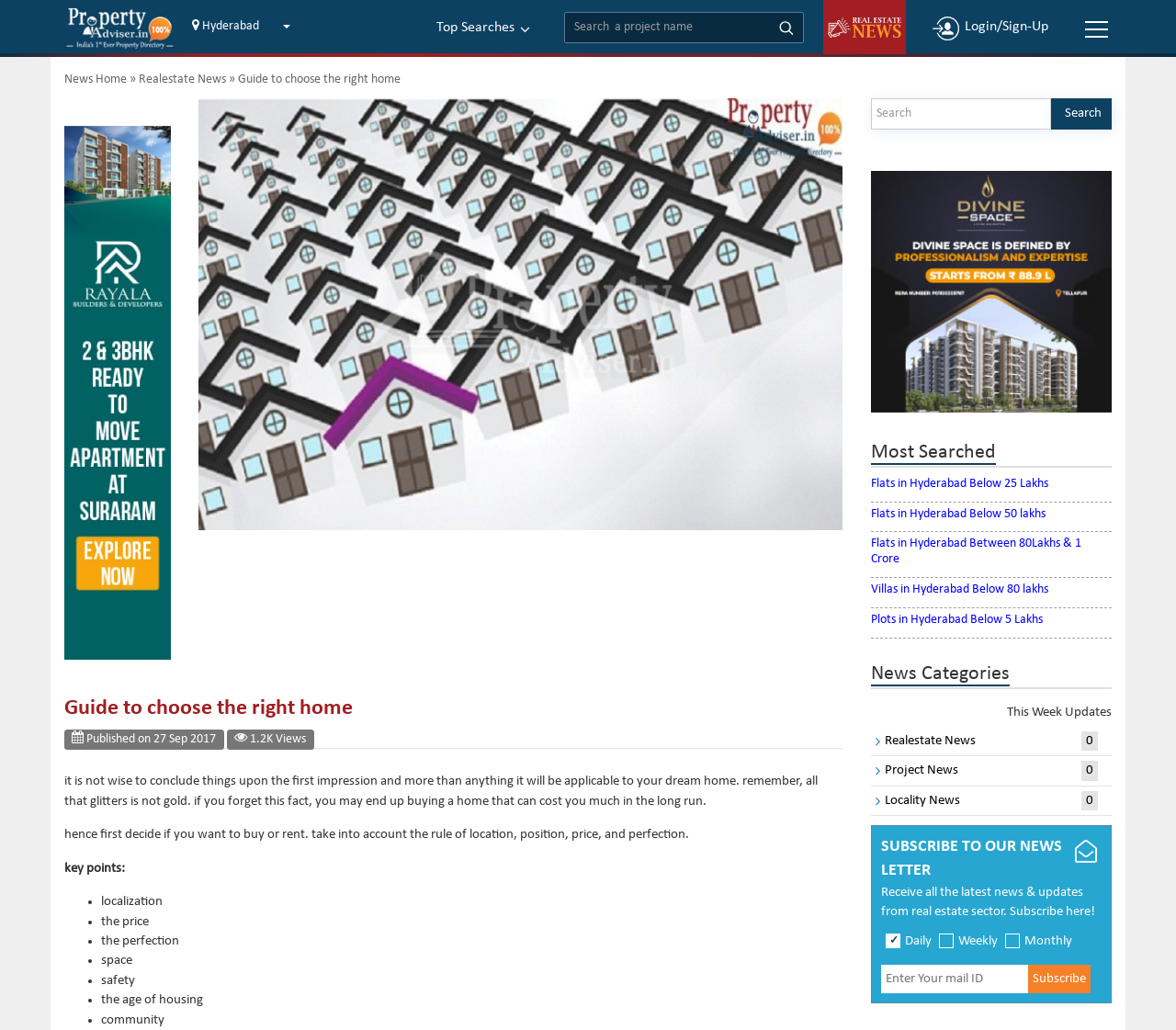What is the purpose of the textbox at the top right?
Please look at the screenshot and answer in one word or a short phrase.

Search